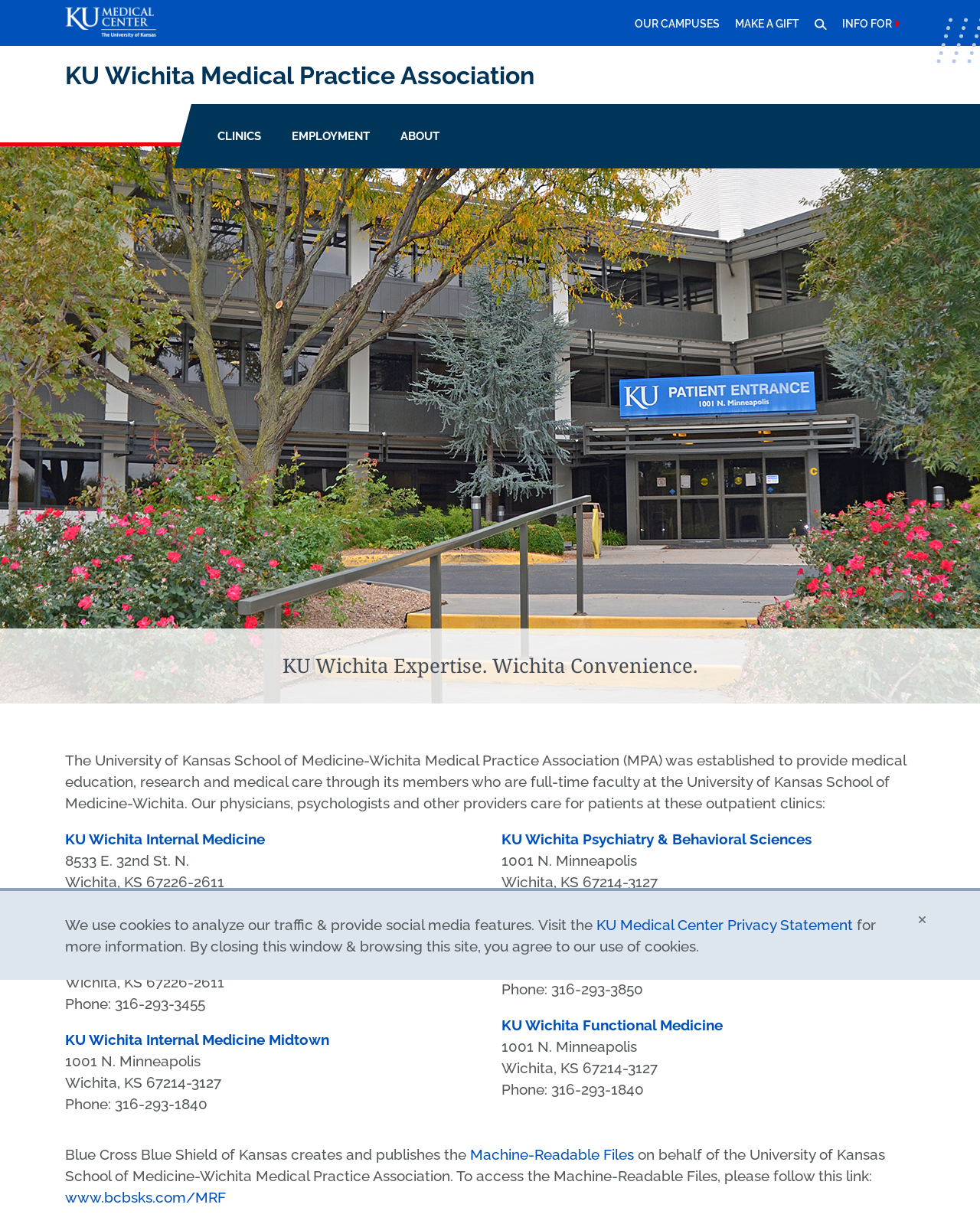Locate and generate the text content of the webpage's heading.

KU Wichita Medical Practice Association